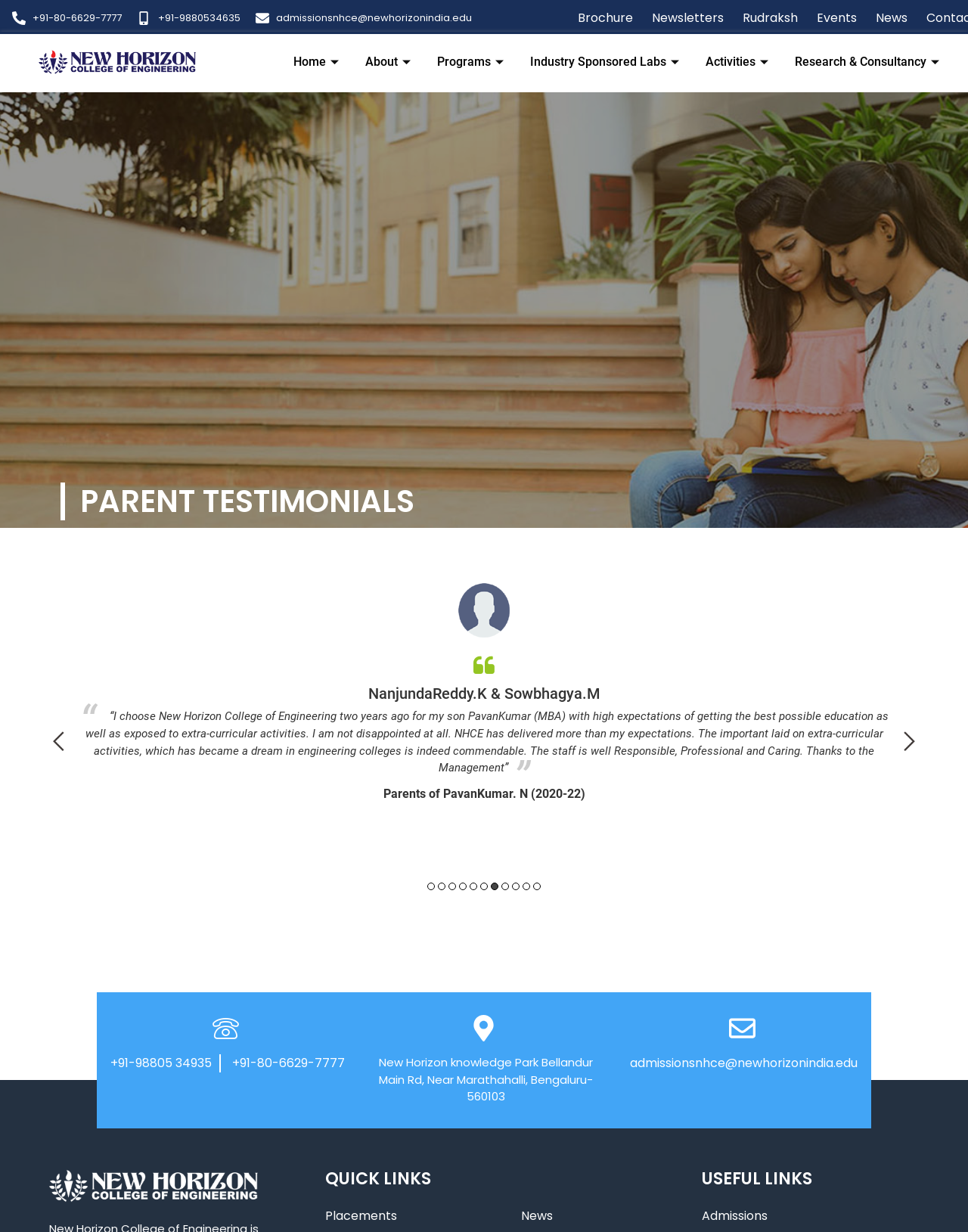Provide a thorough description of the webpage's content and layout.

The webpage is about parent testimonials for MBA courses at New Horizon College of Engineering. At the top, there are three phone numbers and an email address, followed by a row of links to various resources such as brochures, newsletters, and events. Below this, there is a main section with a heading "PARENT TESTIMONIALS" and a toolbar with navigation buttons, including "Previous" and "Next". 

To the right of the navigation buttons, there is a tab list with 11 buttons, labeled from 1 to 11, although only the 9th button is visible. The main content of the page is not explicitly described in the accessibility tree, but it is likely to be a collection of testimonials from parents of MBA students.

At the bottom of the page, there is a section with contact information, including phone numbers, an email address, and a physical address. Below this, there are two sections with links to quick links and useful links, including placements, news, and admissions.